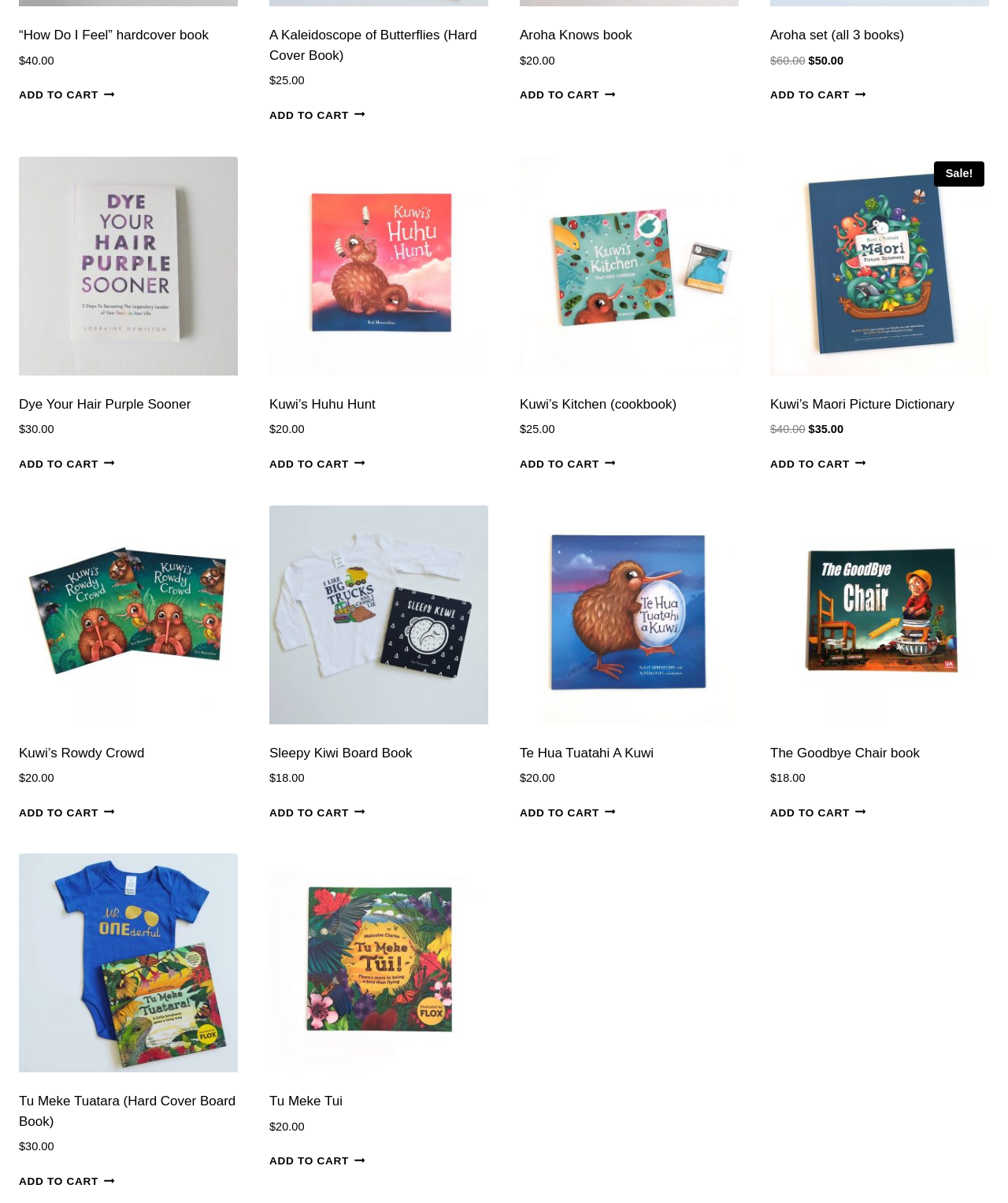Locate the UI element described by Te Hua Tuatahi A Kuwi and provide its bounding box coordinates. Use the format (top-left x, top-left y, bottom-right x, bottom-right y) with all values as floating point numbers between 0 and 1.

[0.516, 0.619, 0.649, 0.632]